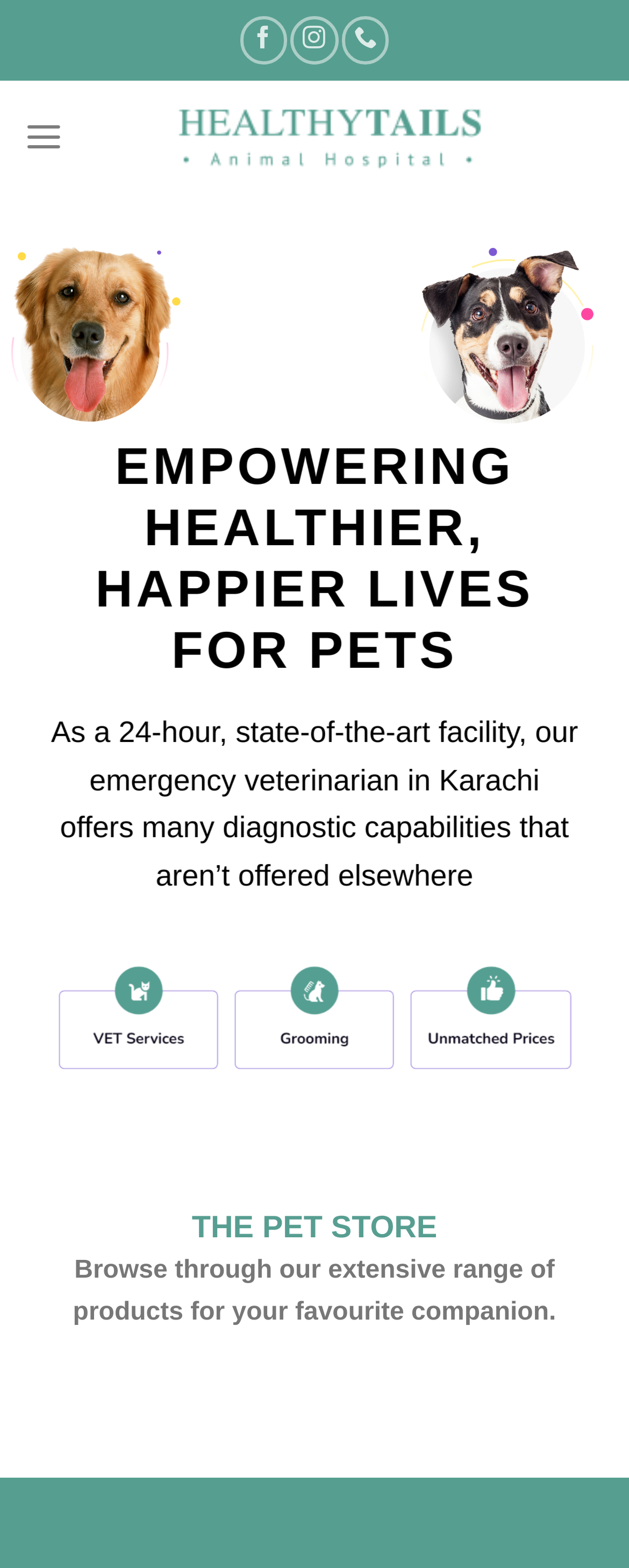Locate the bounding box of the user interface element based on this description: "aria-label="Menu"".

[0.038, 0.062, 0.101, 0.113]